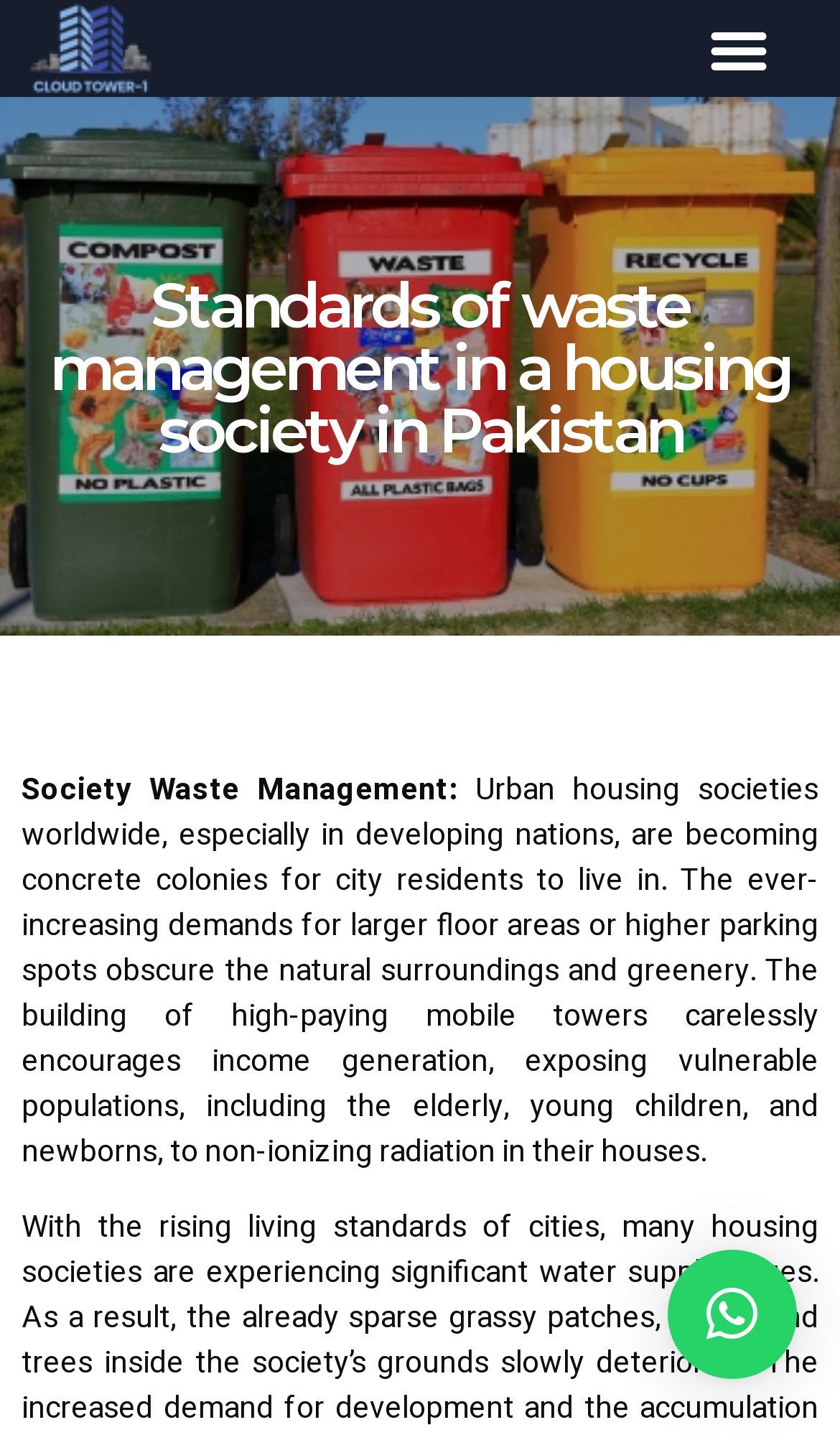Answer the question with a brief word or phrase:
What is the purpose of the button?

Menu Toggle